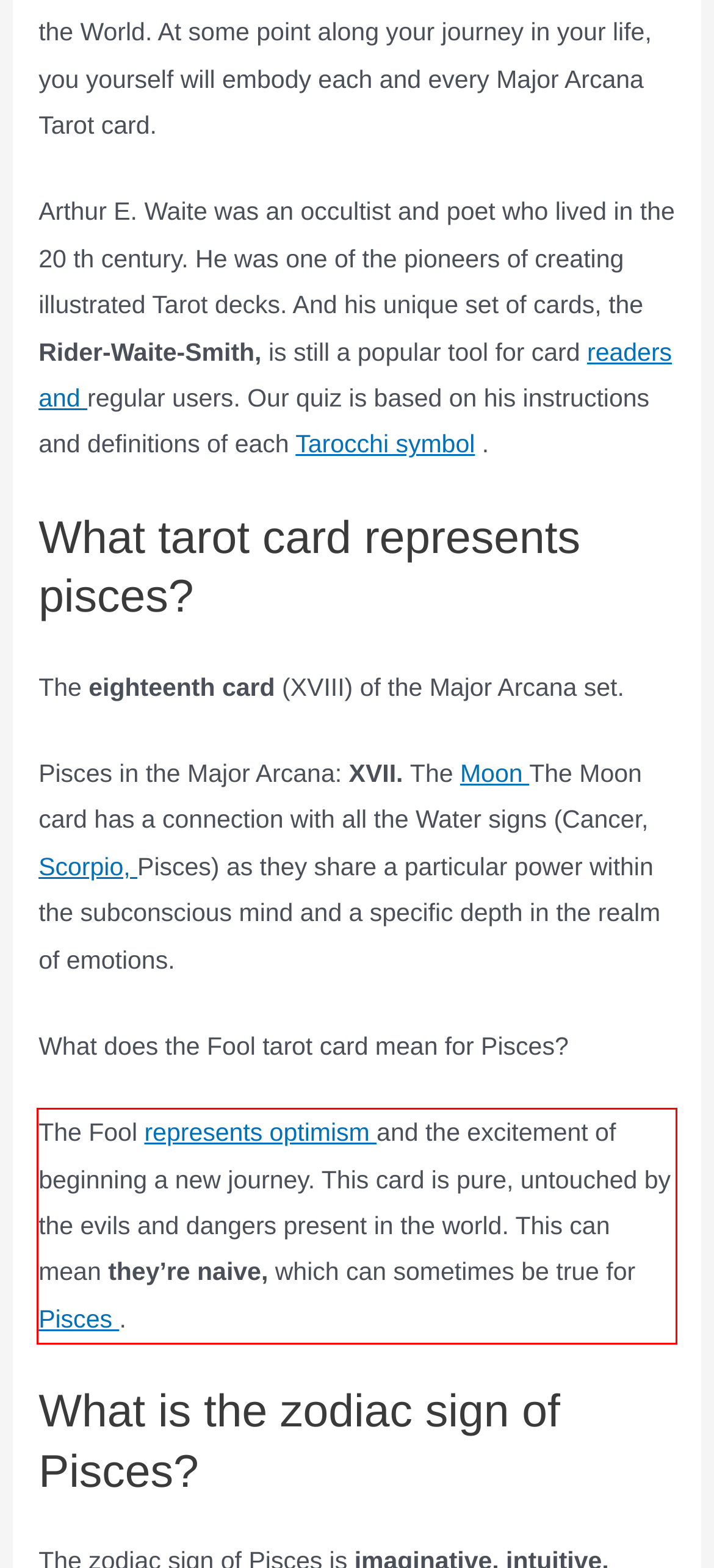Please extract the text content from the UI element enclosed by the red rectangle in the screenshot.

The Fool represents optimism and the excitement of beginning a new journey. This card is pure, untouched by the evils and dangers present in the world. This can mean they’re naive, which can sometimes be true for Pisces .